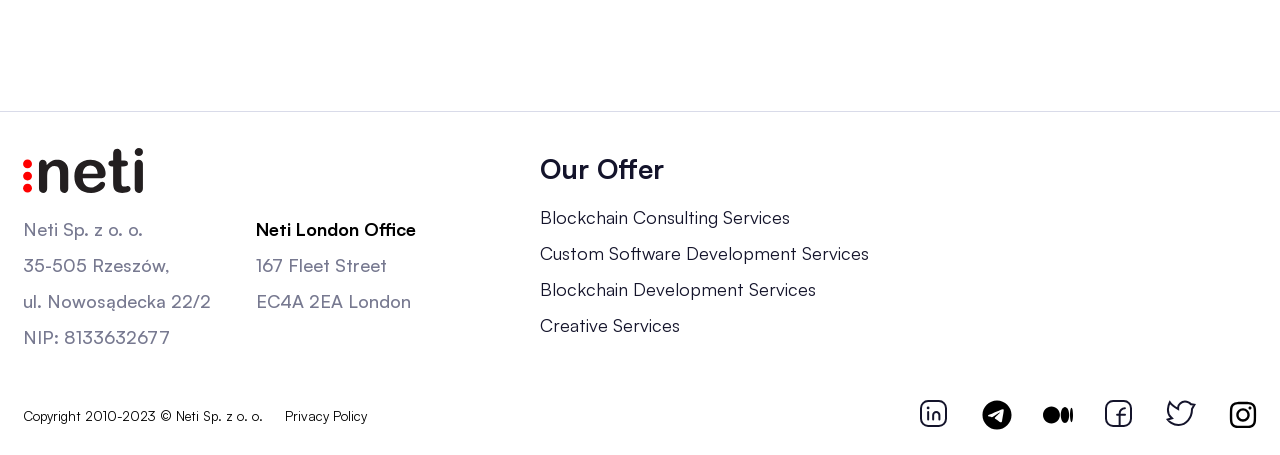How many social media links are there?
Kindly offer a comprehensive and detailed response to the question.

The webpage has six social media links at the bottom, including links to Linkedin, Telegram, Medium, Facebook, Twitter, and Instagram. These links are represented by their respective logos.